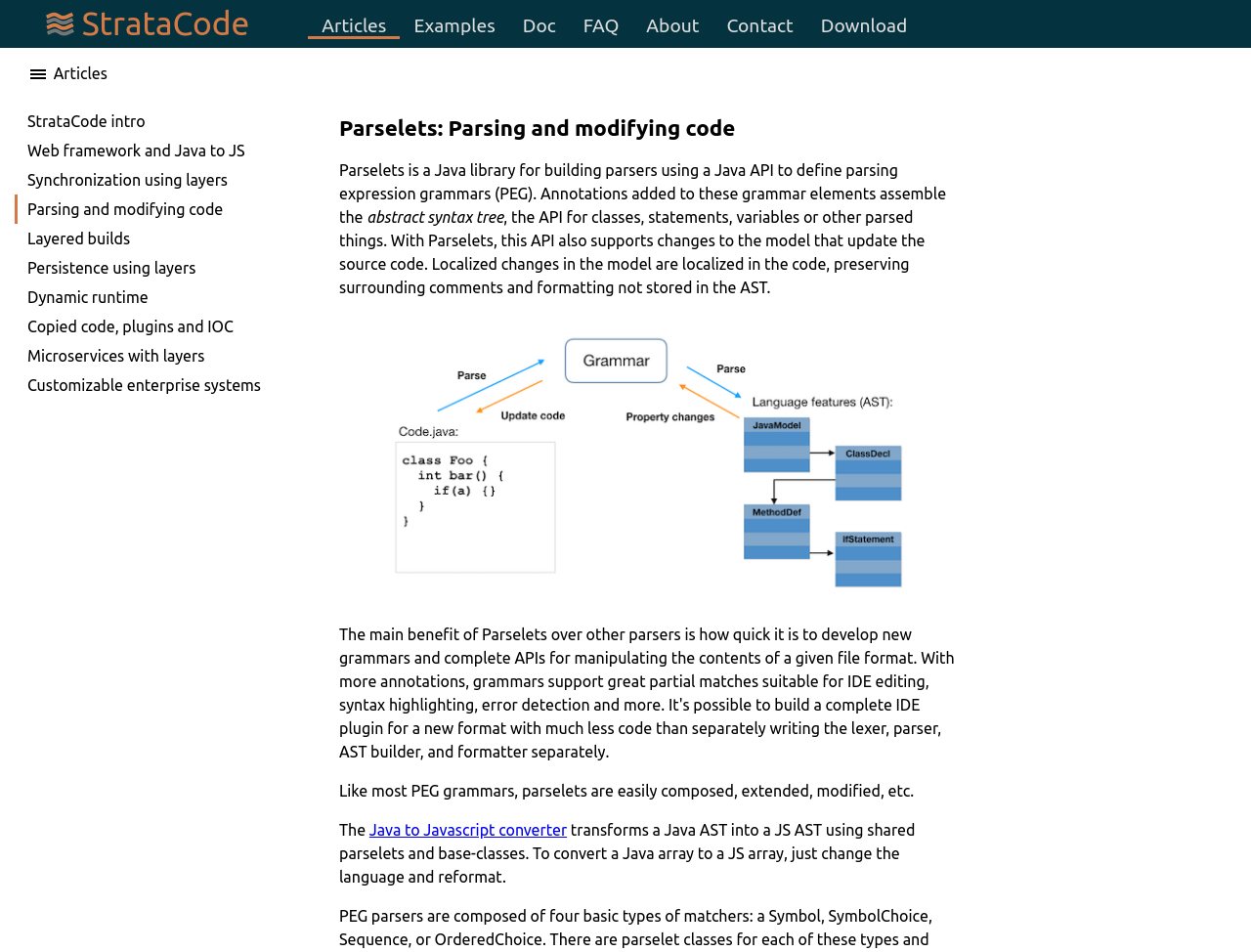Please provide the bounding box coordinates for the element that needs to be clicked to perform the instruction: "Click on the StrataCode link". The coordinates must consist of four float numbers between 0 and 1, formatted as [left, top, right, bottom].

[0.064, 0.014, 0.199, 0.032]